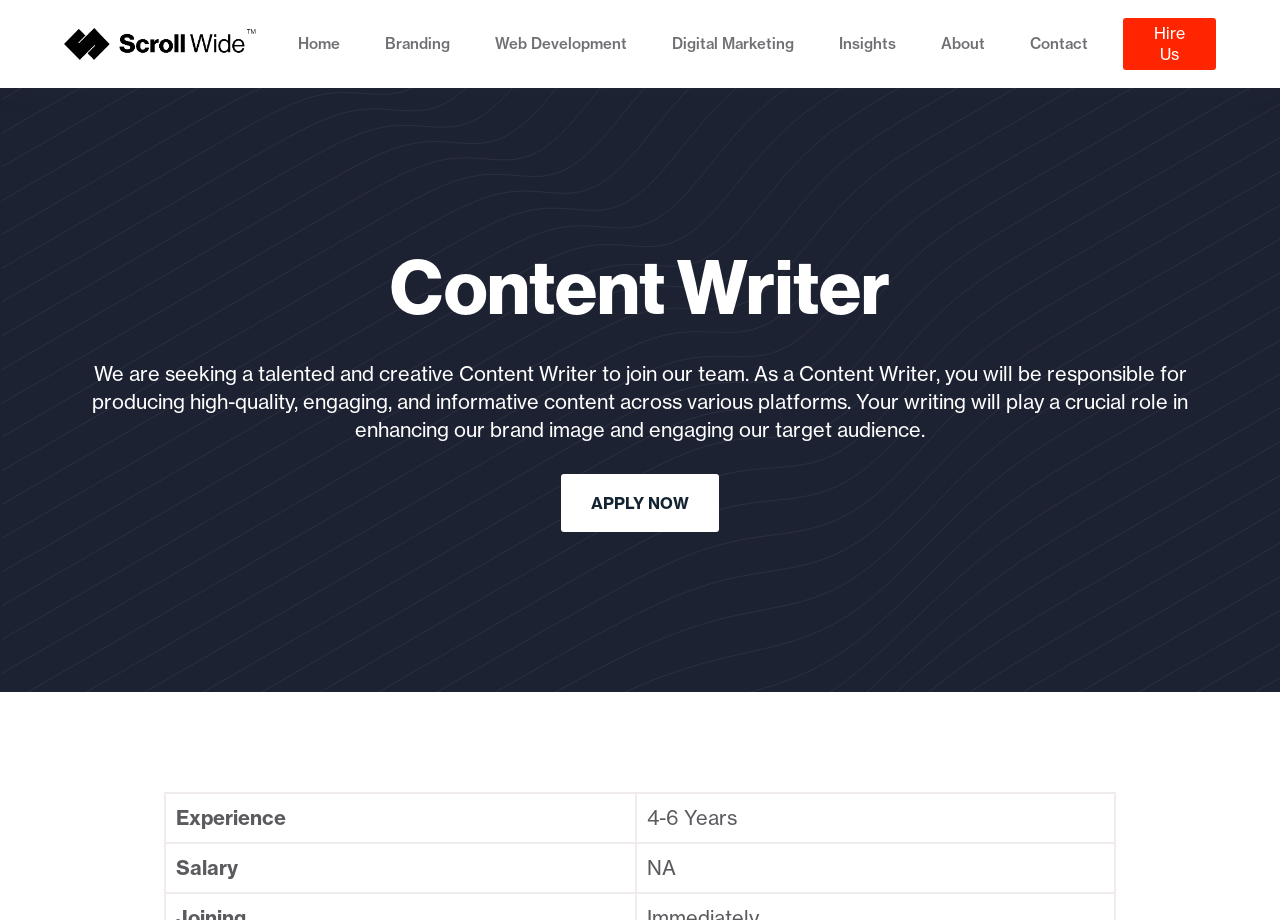Respond with a single word or phrase:
What is the salary range for the Content Writer job?

NA